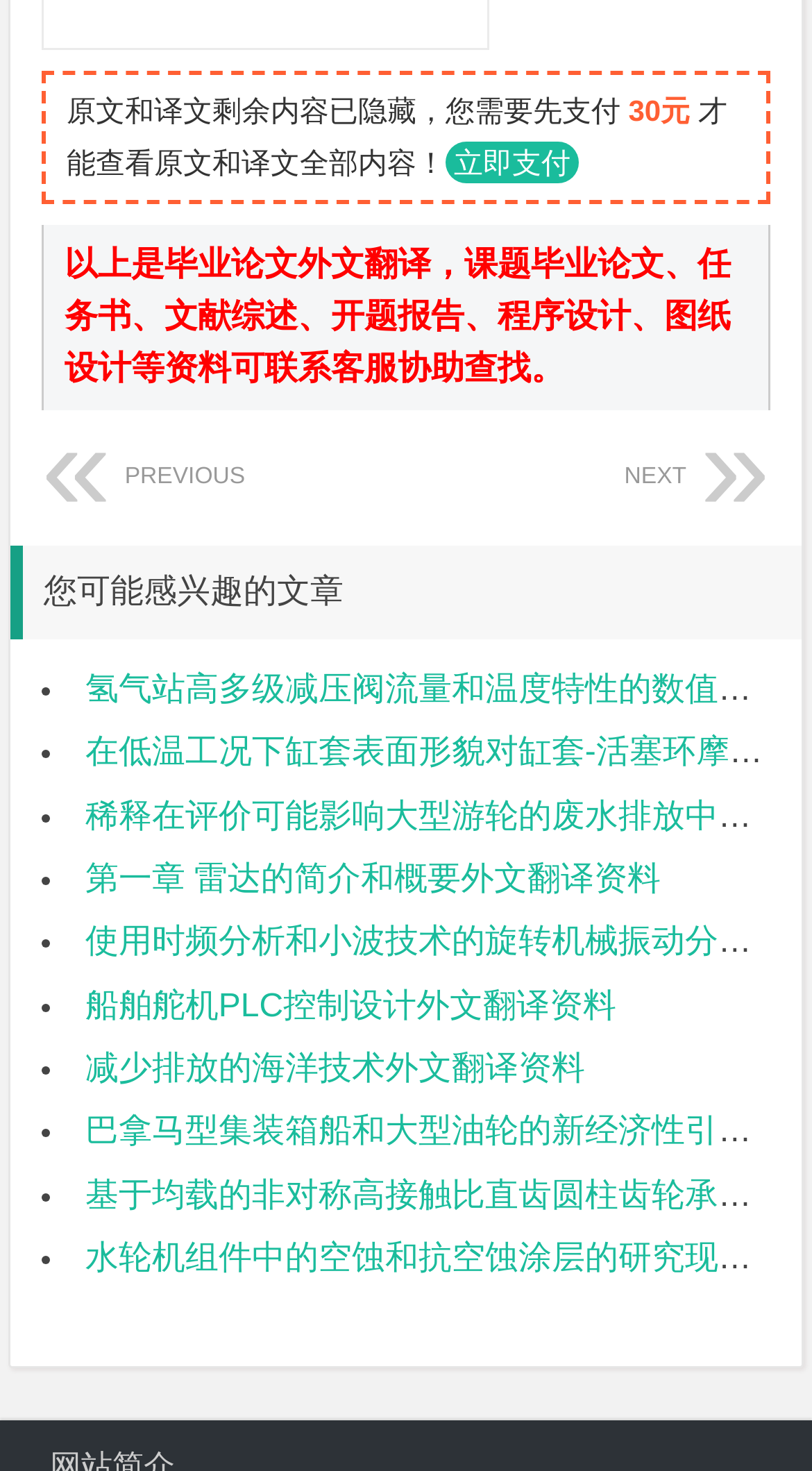What is the purpose of the '立即支付' button?
Provide an in-depth and detailed explanation in response to the question.

The purpose of the '立即支付' button can be inferred from the surrounding text, which mentions that the full content is hidden and requires payment. The button is likely used to initiate the payment process.